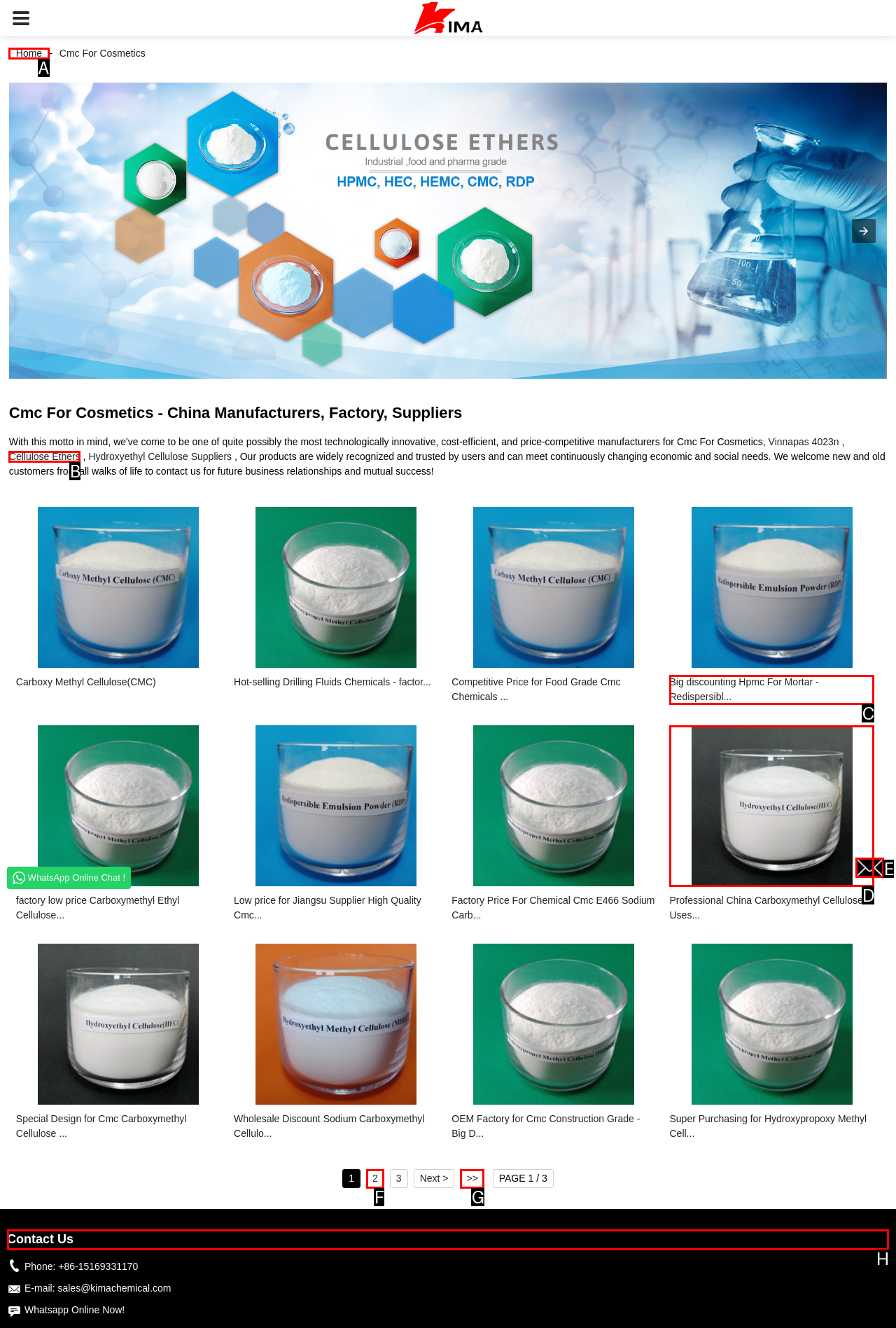Determine the letter of the element you should click to carry out the task: Click the 'Contact Us' heading
Answer with the letter from the given choices.

H